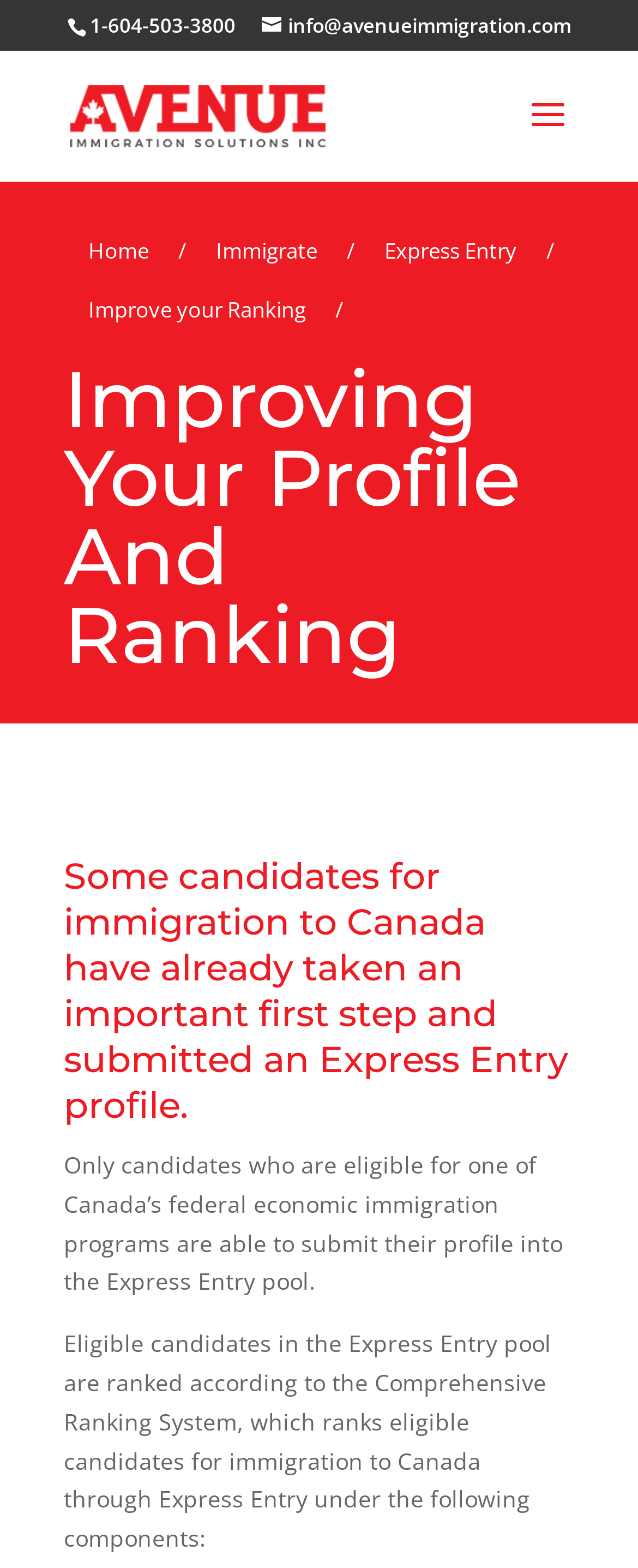Given the description of a UI element: "Improve your Ranking", identify the bounding box coordinates of the matching element in the webpage screenshot.

[0.113, 0.178, 0.505, 0.216]